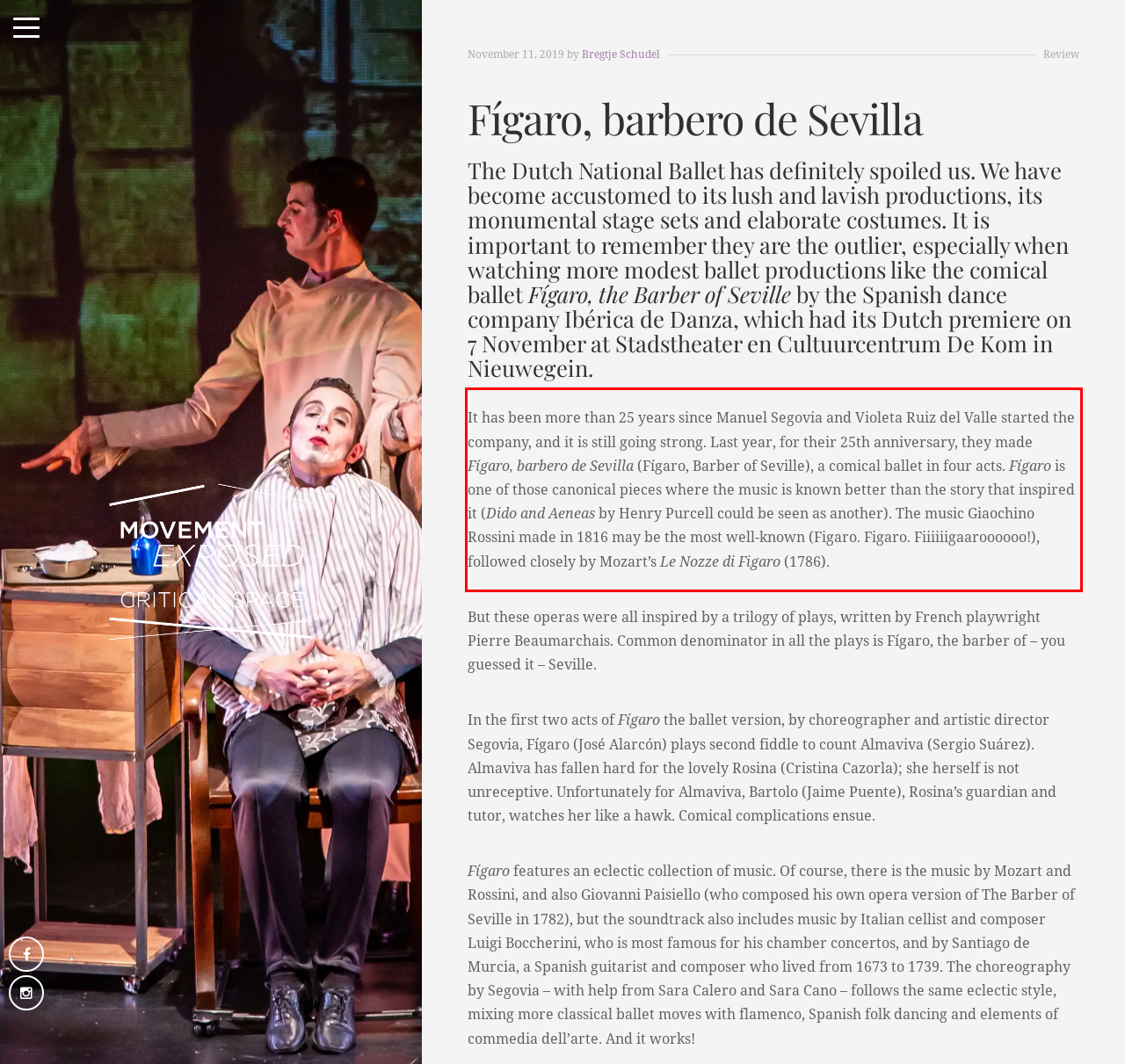Please extract the text content from the UI element enclosed by the red rectangle in the screenshot.

It has been more than 25 years since Manuel Segovia and Violeta Ruiz del Valle started the company, and it is still going strong. Last year, for their 25th anniversary, they made Fígaro, barbero de Sevilla (Fígaro, Barber of Seville), a comical ballet in four acts. Fígaro is one of those canonical pieces where the music is known better than the story that inspired it (Dido and Aeneas by Henry Purcell could be seen as another). The music Giaochino Rossini made in 1816 may be the most well-known (Figaro. Figaro. Fiiiiiigaaroooooo!), followed closely by Mozart’s Le Nozze di Figaro (1786).